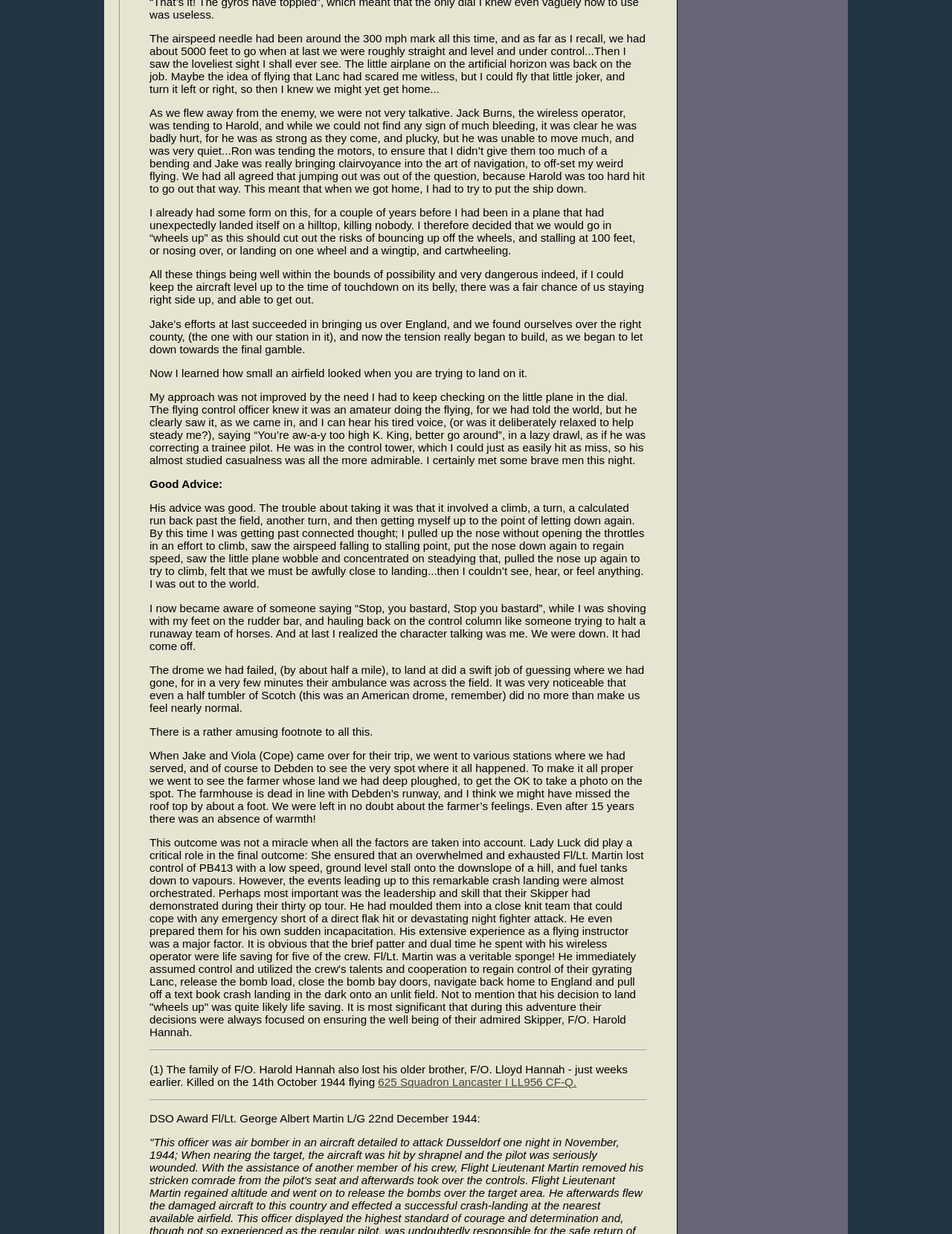Why did the pilot decide to land 'wheels up'? Refer to the image and provide a one-word or short phrase answer.

To cut out risks